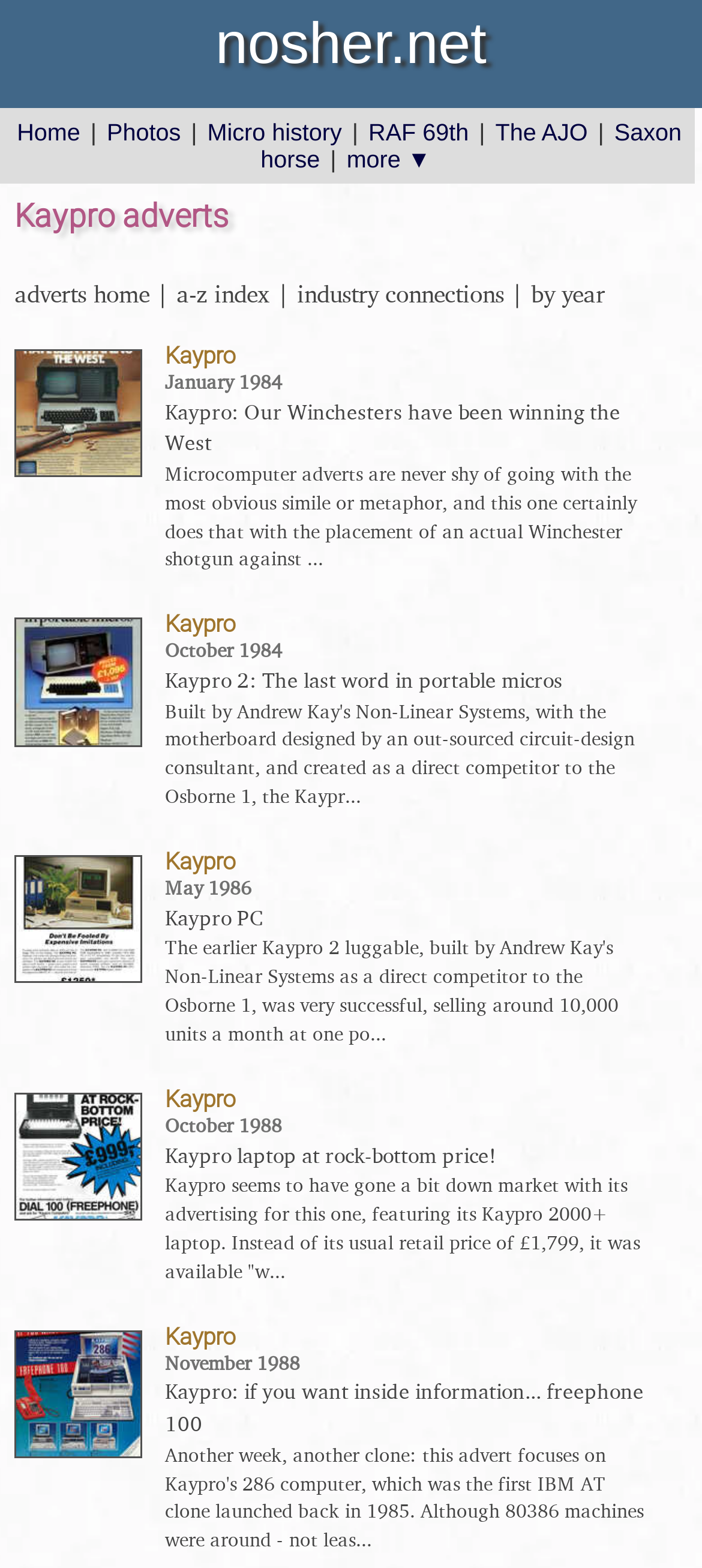Identify the bounding box coordinates of the region that needs to be clicked to carry out this instruction: "view photos". Provide these coordinates as four float numbers ranging from 0 to 1, i.e., [left, top, right, bottom].

[0.152, 0.076, 0.257, 0.093]